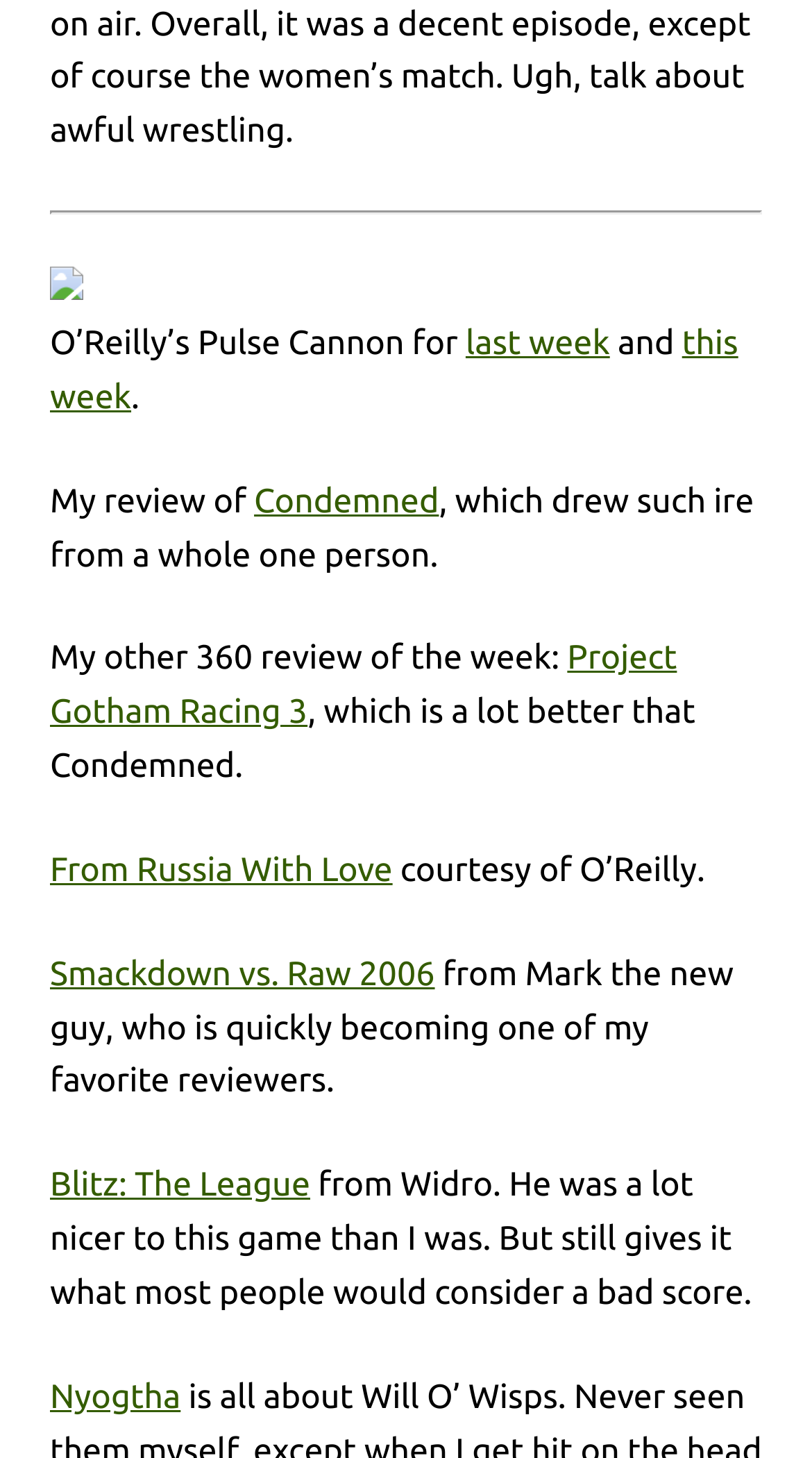What is the name of the reviewer who reviewed Condemned?
Please provide a detailed answer to the question.

The webpage mentions a review of Condemned, but it does not explicitly mention the name of the reviewer. It only mentions that the review drew ire from one person.